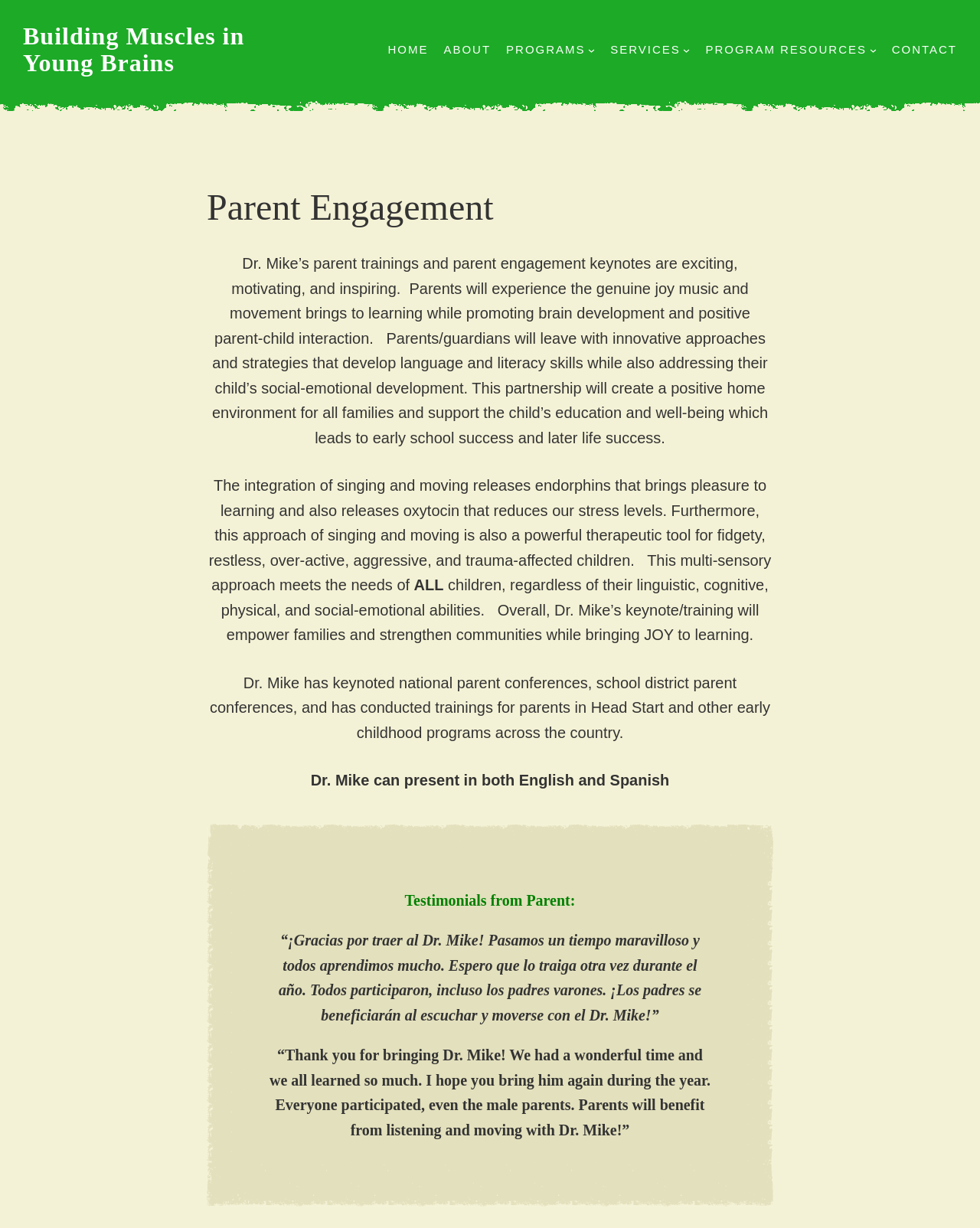What is the tone of the testimonials from parents?
Using the image, respond with a single word or phrase.

Positive